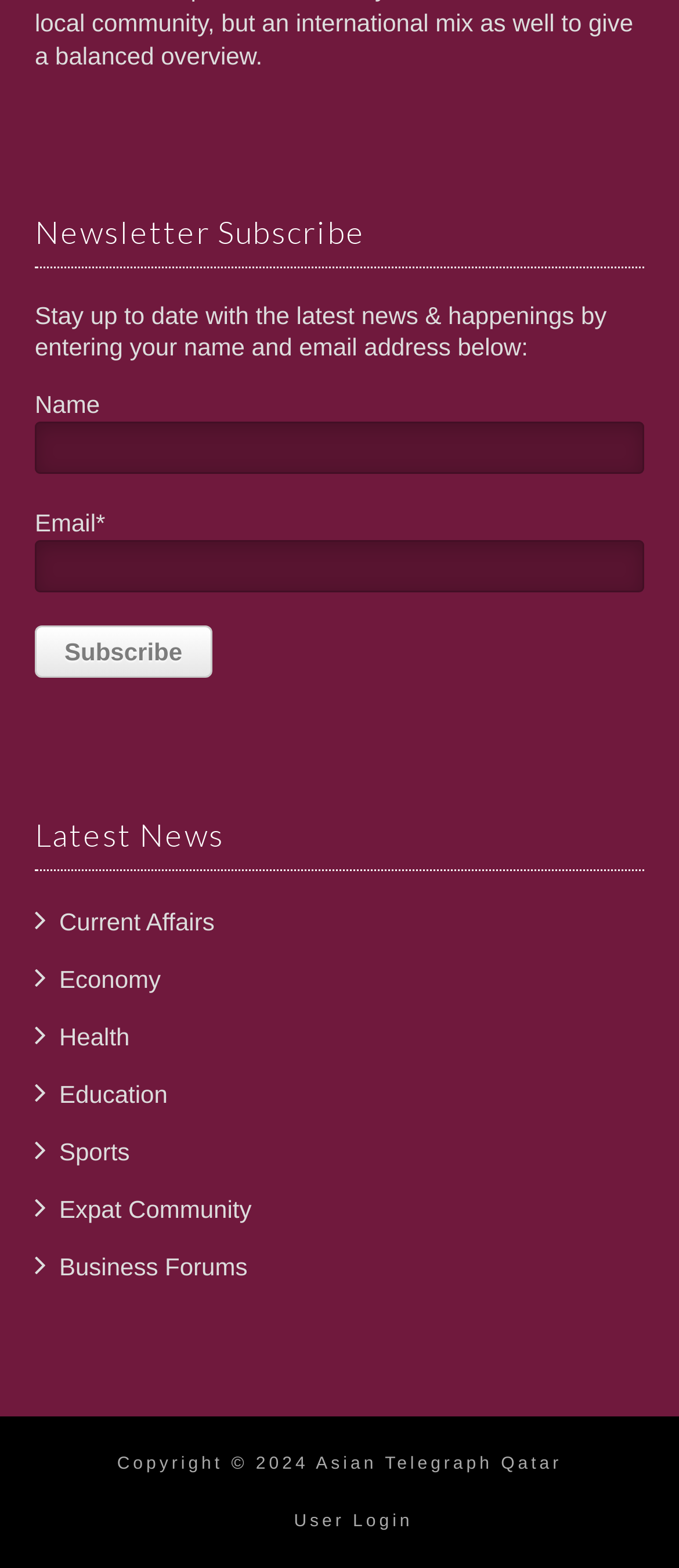Show the bounding box coordinates of the region that should be clicked to follow the instruction: "go to home page."

None